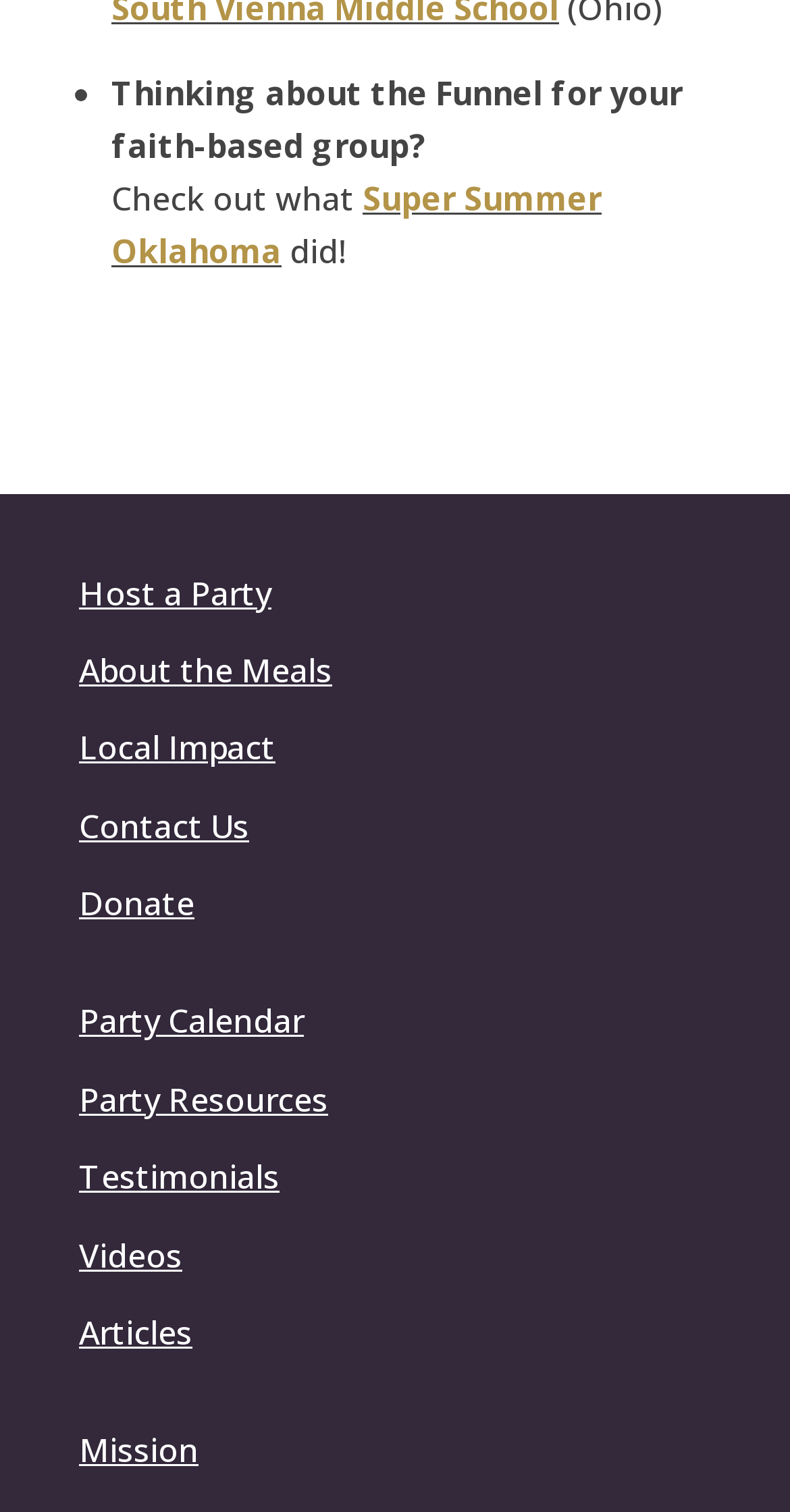Please provide the bounding box coordinates for the element that needs to be clicked to perform the instruction: "Share the post". The coordinates must consist of four float numbers between 0 and 1, formatted as [left, top, right, bottom].

None